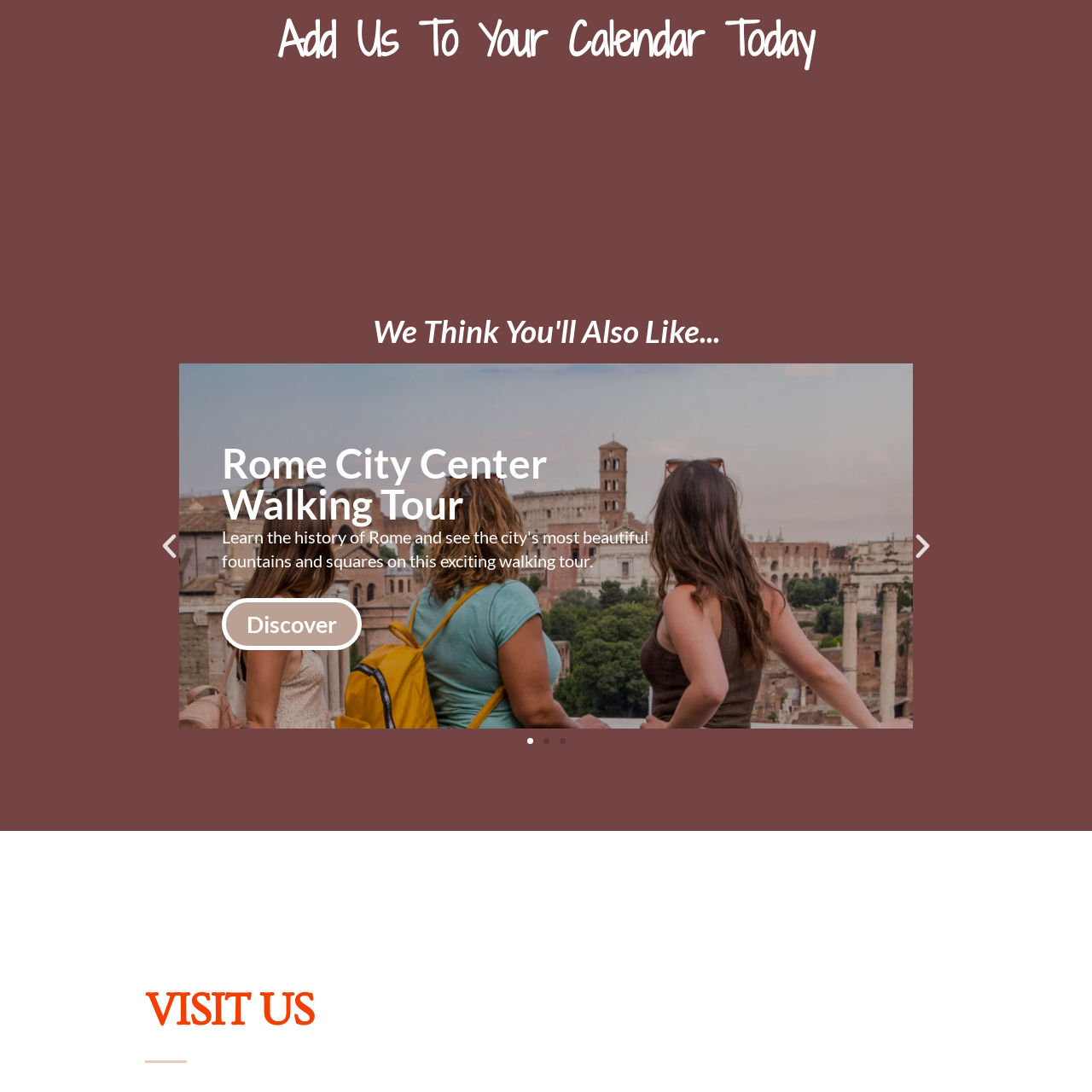Give a comprehensive caption for the image marked by the red rectangle.

The image features a stylized graphic representing a travel experience, likely related to the context of a trip or excursion. It is positioned within the section titled "We Think You'll Also Like...", which suggests that this visual is part of promotional content for similar travel opportunities. The graphic is accompanied by a description for a "Tivoli Day Trip," inviting potential travelers to explore the historical sites of Tivoli, including the renowned water gardens at Villa D'Este and the vacation villa of Emperor Hadrian, highlighting the allure of personalized tours with a private driver and guide. Overall, the image serves to entice viewers by emphasizing unique travel experiences that complement their interests.